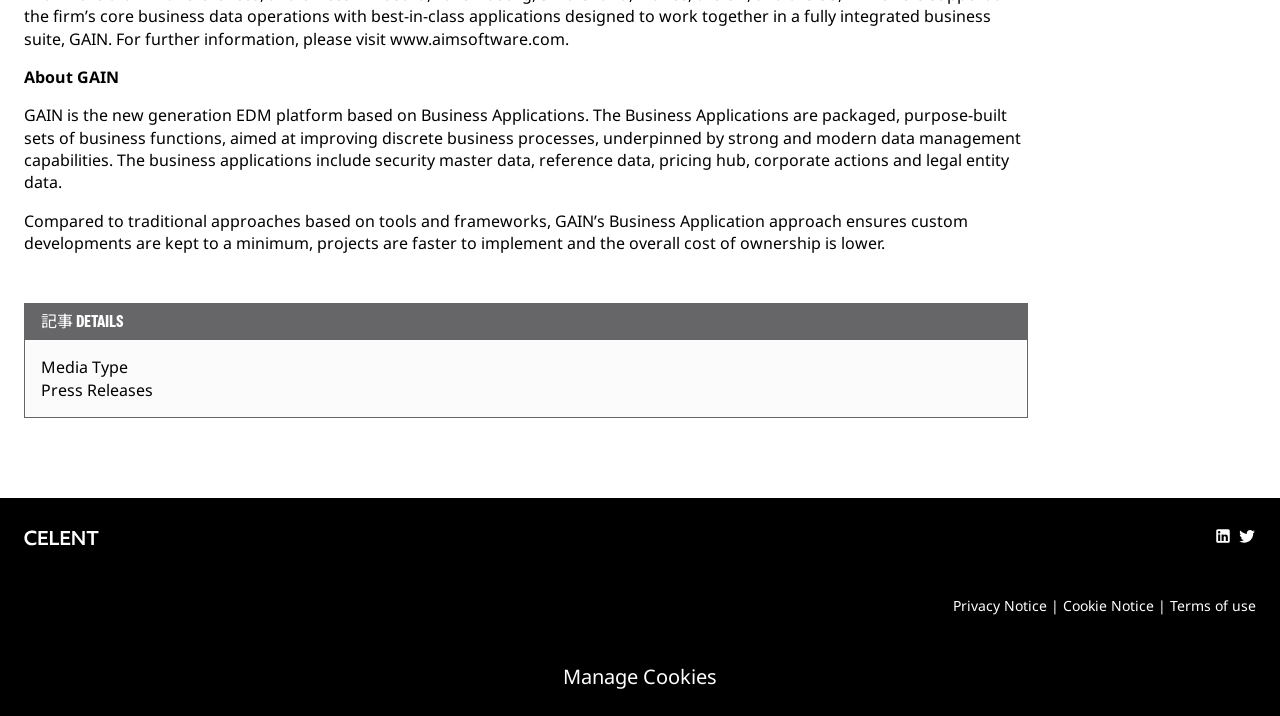Respond to the following question with a brief word or phrase:
What is GAIN?

EDM platform